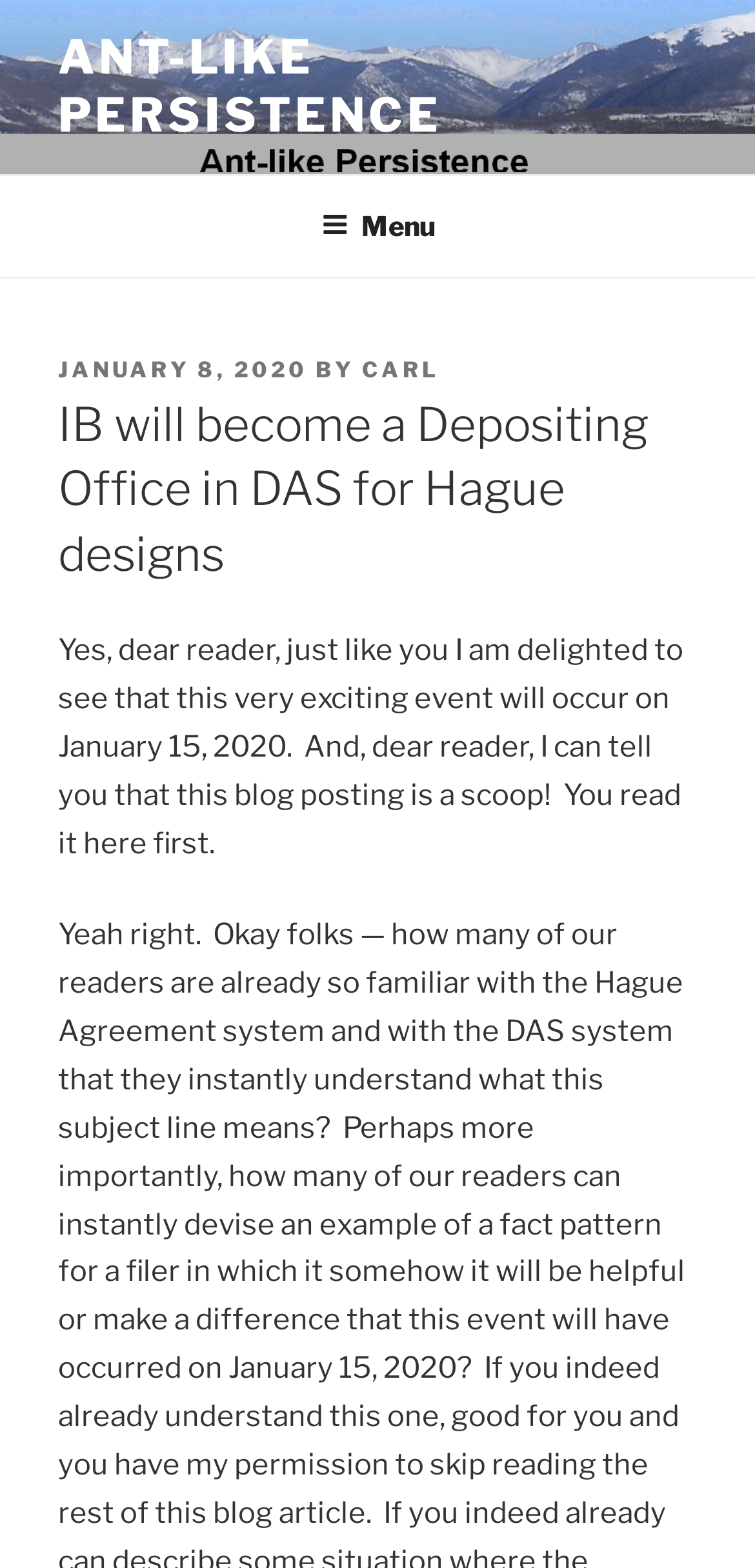What is the topic of the article?
Please answer the question with a detailed and comprehensive explanation.

The topic of the article can be found in the main heading of the webpage, which states 'IB will become a Depositing Office in DAS for Hague designs'.